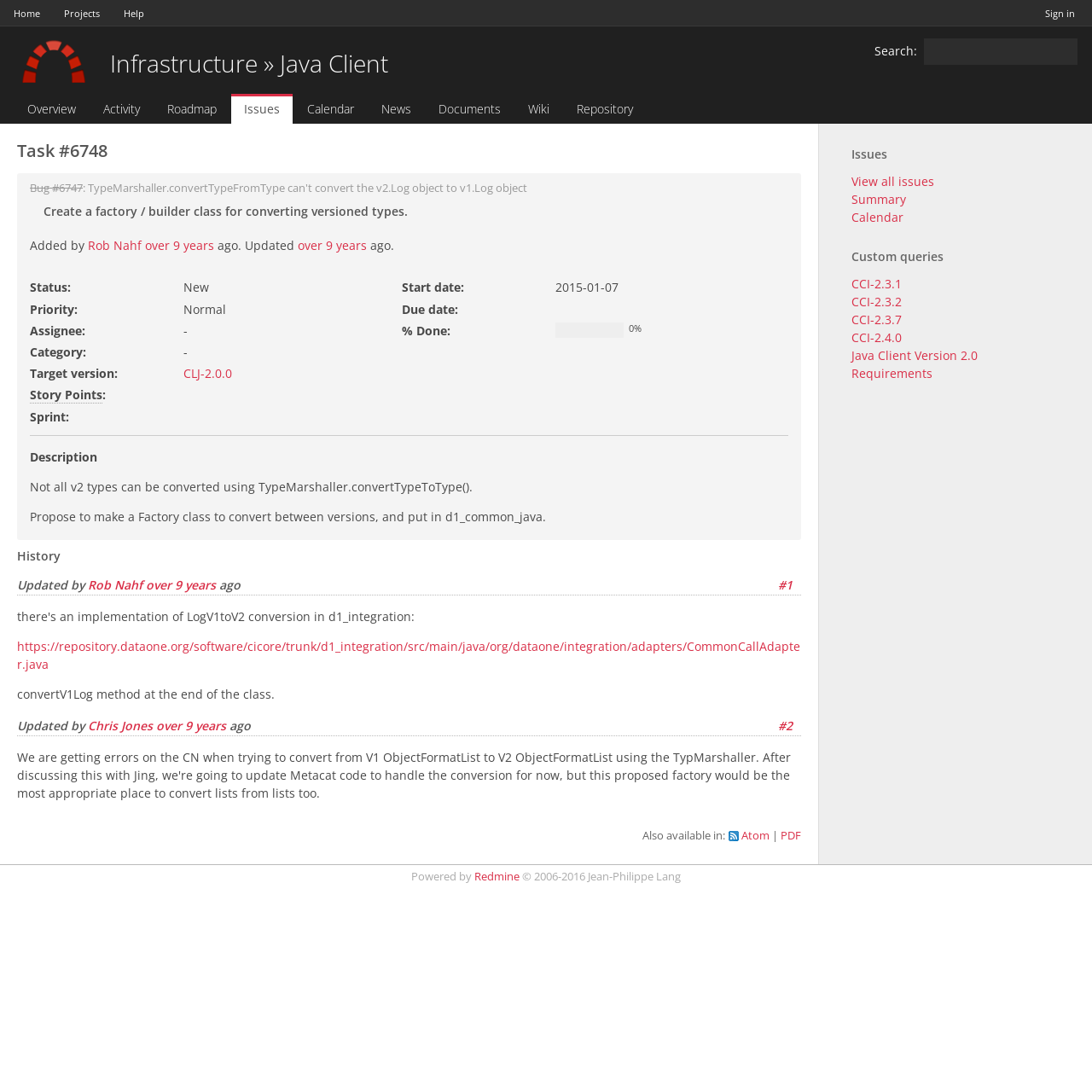Find the bounding box coordinates of the element I should click to carry out the following instruction: "Create a new task".

[0.78, 0.318, 0.896, 0.333]